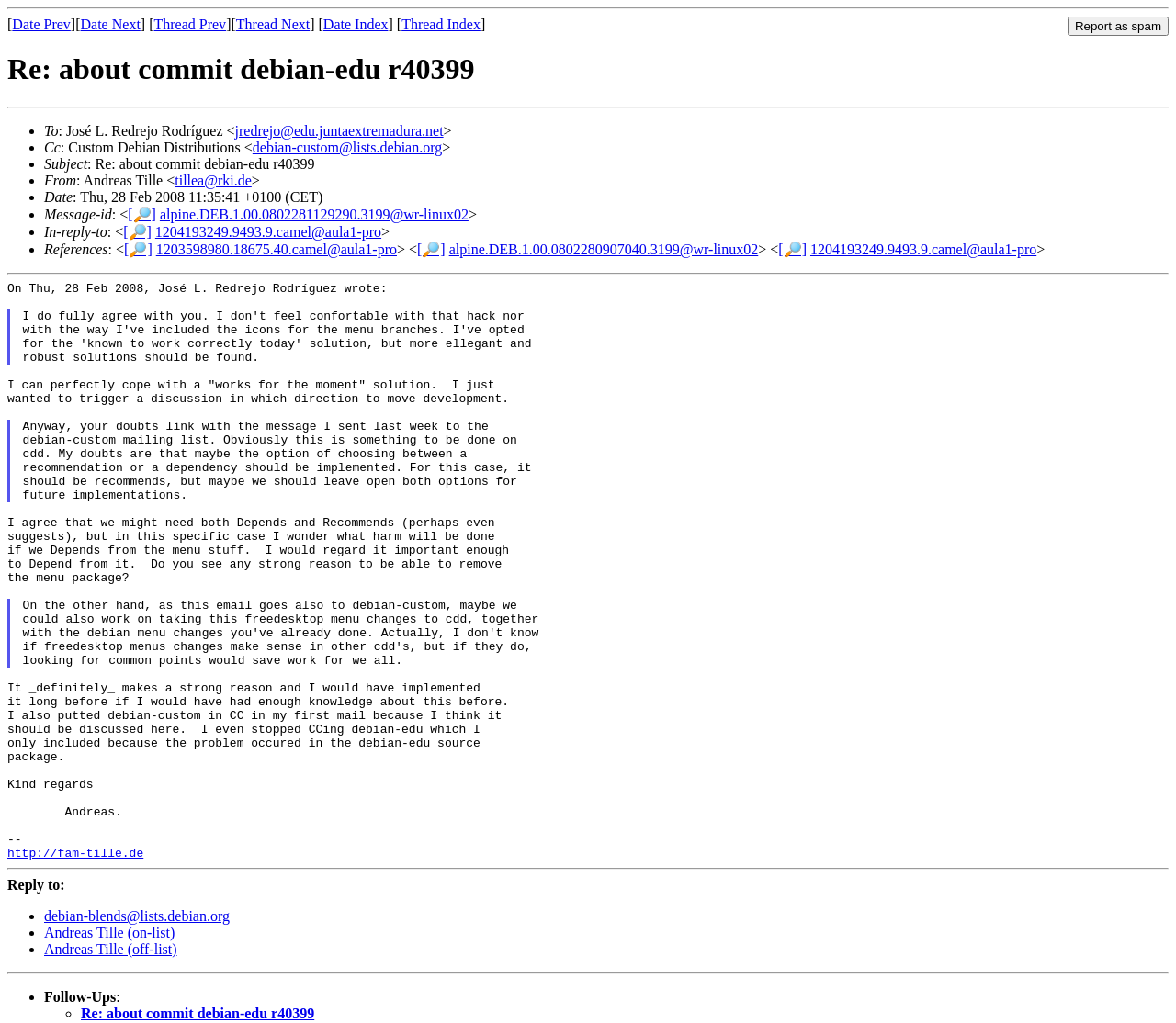What is the date of the email?
Provide a well-explained and detailed answer to the question.

The date of the email can be found in the 'Date' section of the email, which is mentioned in the StaticText element with ID 111.